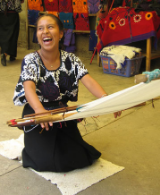Break down the image into a detailed narrative.

In a vibrant village in the Mexican state of Chiapas, a young lady is captured in a joyful moment as she skillfully weaves cloth. Dressed in a traditional outfit, she sits on the floor, beaming with a bright smile that radiates happiness and enthusiasm. Her hands gracefully manipulate the intricate weaving apparatus, showcasing her craftsmanship as she brings colorful threads to life. The setting around her reflects a lively atmosphere, with colorful textiles hanging in the background, adding richness to this scene of cultural artistry. This image beautifully illustrates the warmth and creativity of local artisans engaged in their craft.